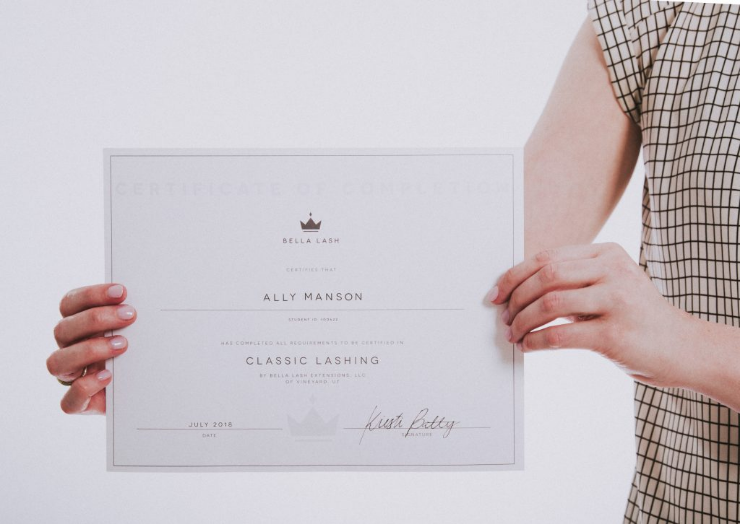Give a detailed account of the elements present in the image.

The image features a formal certificate, titled "Certificate of Completion," awarded by Bella Lash. It is displayed prominently in front of a person's hands, indicating a sense of pride and achievement. The certificate is personalized for "Ally Manson," confirming that they have fulfilled all necessary requirements to be certified in "Classic Lashing." The date mentioned is July 2018, and it bears the signature of Kristi Betty, suggesting a recognition of professional training and achievement in the beauty field. The background is minimalistic and light, enhancing the focus on this significant milestone in Ally's career as a lash technician.